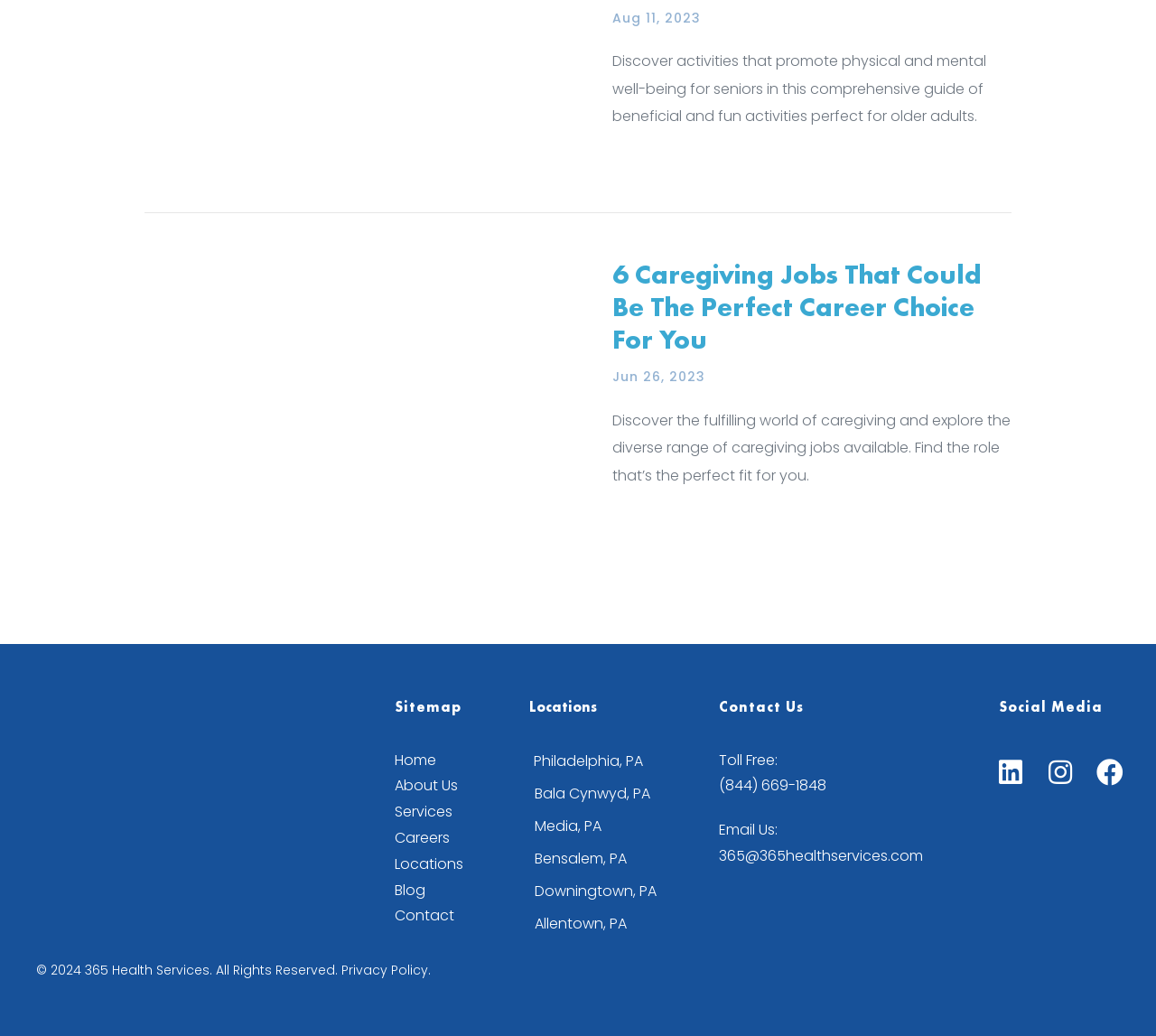What is the email address to contact?
Using the picture, provide a one-word or short phrase answer.

365@365healthservices.com